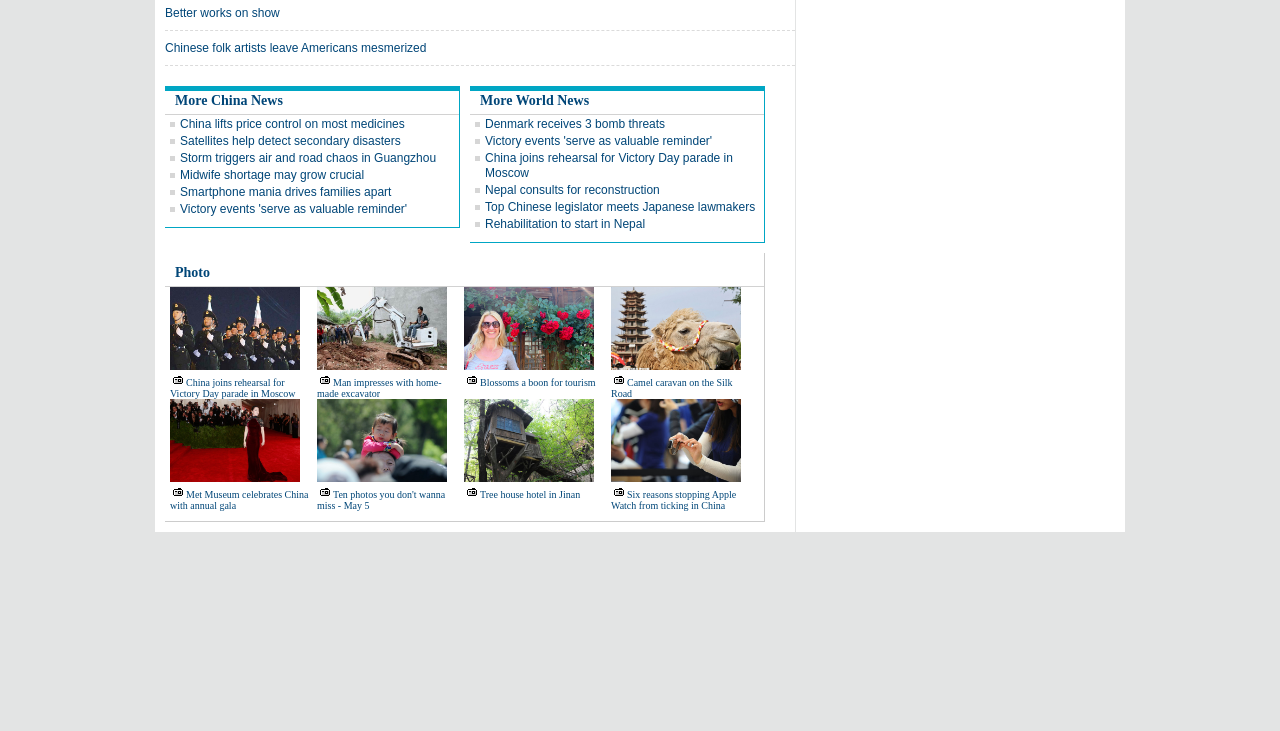Locate the bounding box coordinates of the area to click to fulfill this instruction: "Click on 'Better works on show'". The bounding box should be presented as four float numbers between 0 and 1, in the order [left, top, right, bottom].

[0.129, 0.008, 0.219, 0.027]